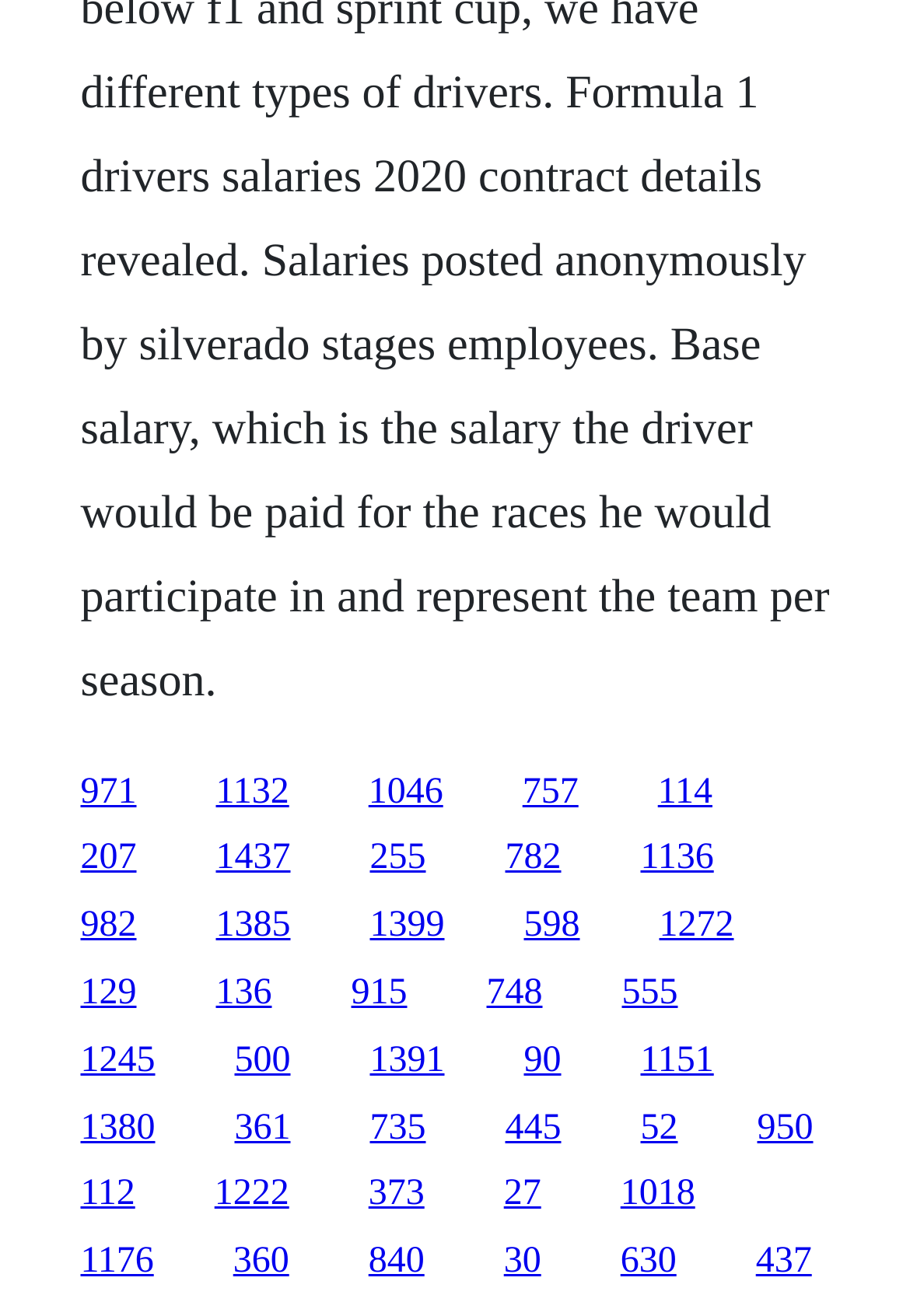Locate the bounding box coordinates of the area to click to fulfill this instruction: "click the first link". The bounding box should be presented as four float numbers between 0 and 1, in the order [left, top, right, bottom].

[0.088, 0.586, 0.15, 0.616]